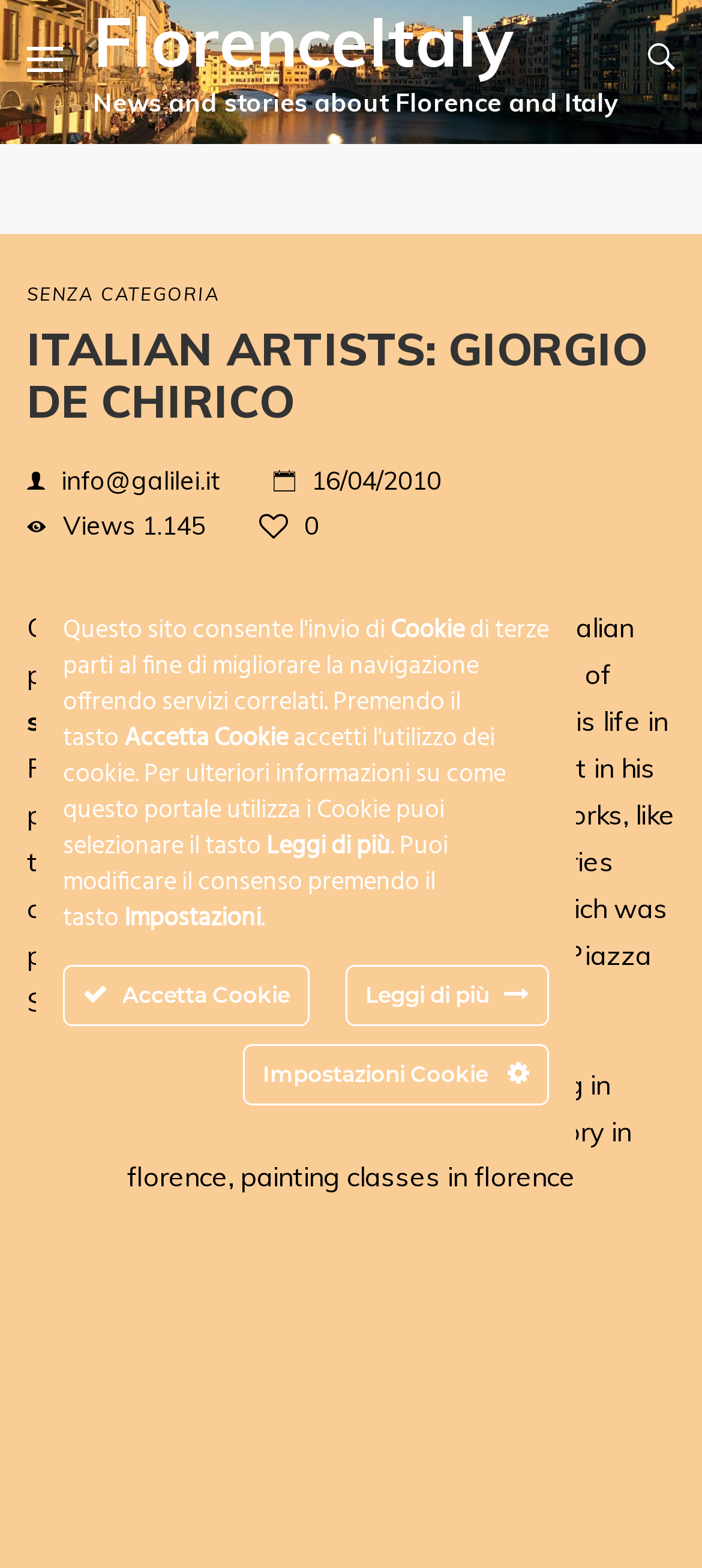Based on the visual content of the image, answer the question thoroughly: What was Giorgio de Chirico?

This answer can be obtained by reading the text on the webpage, which states 'Giorgio de Chirico was a surrealist Greek-Italian painter, who founded the artistic movement of scuola metafisica and who spent part of his life in Florence.'